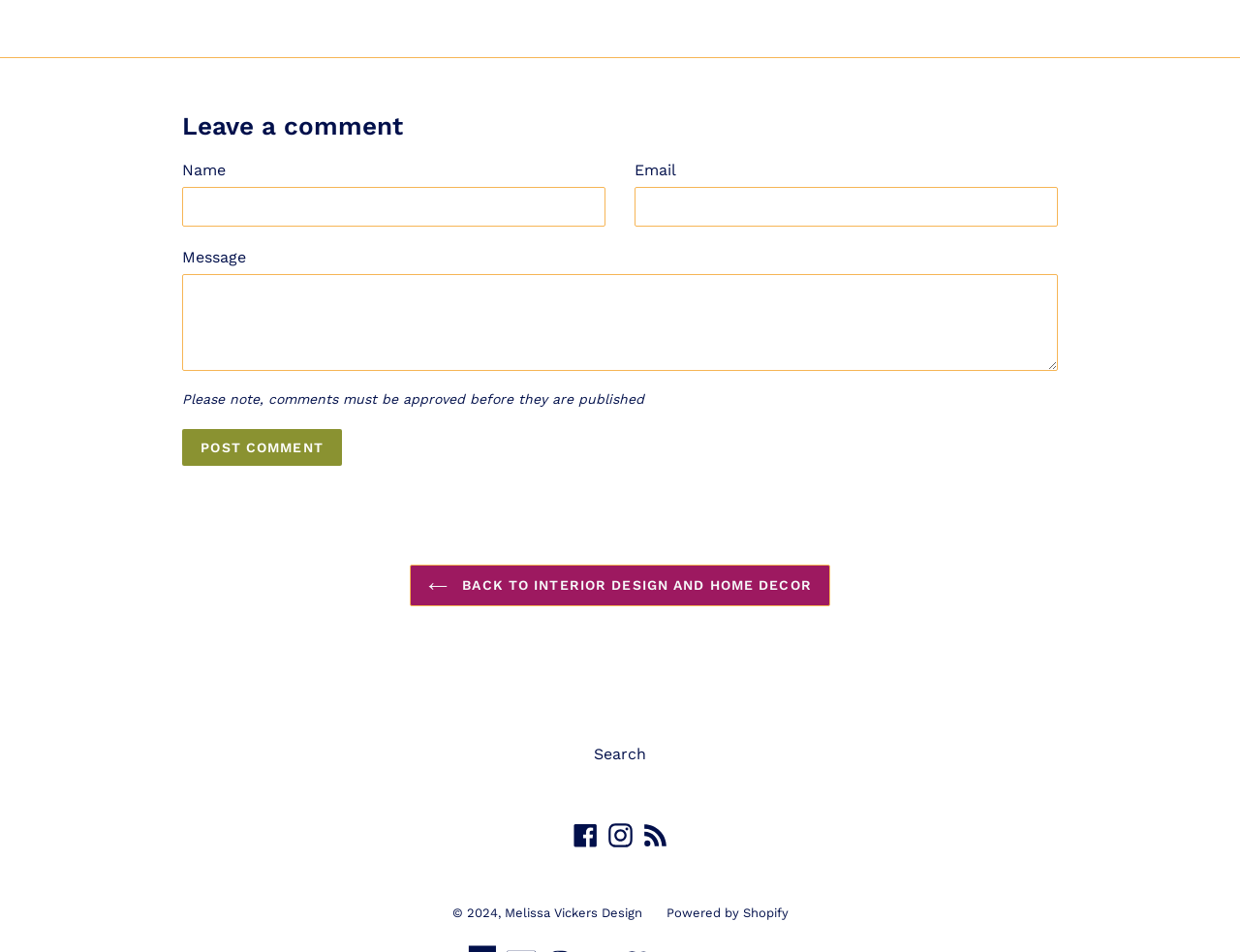Predict the bounding box coordinates of the area that should be clicked to accomplish the following instruction: "Post a comment". The bounding box coordinates should consist of four float numbers between 0 and 1, i.e., [left, top, right, bottom].

[0.147, 0.45, 0.276, 0.49]